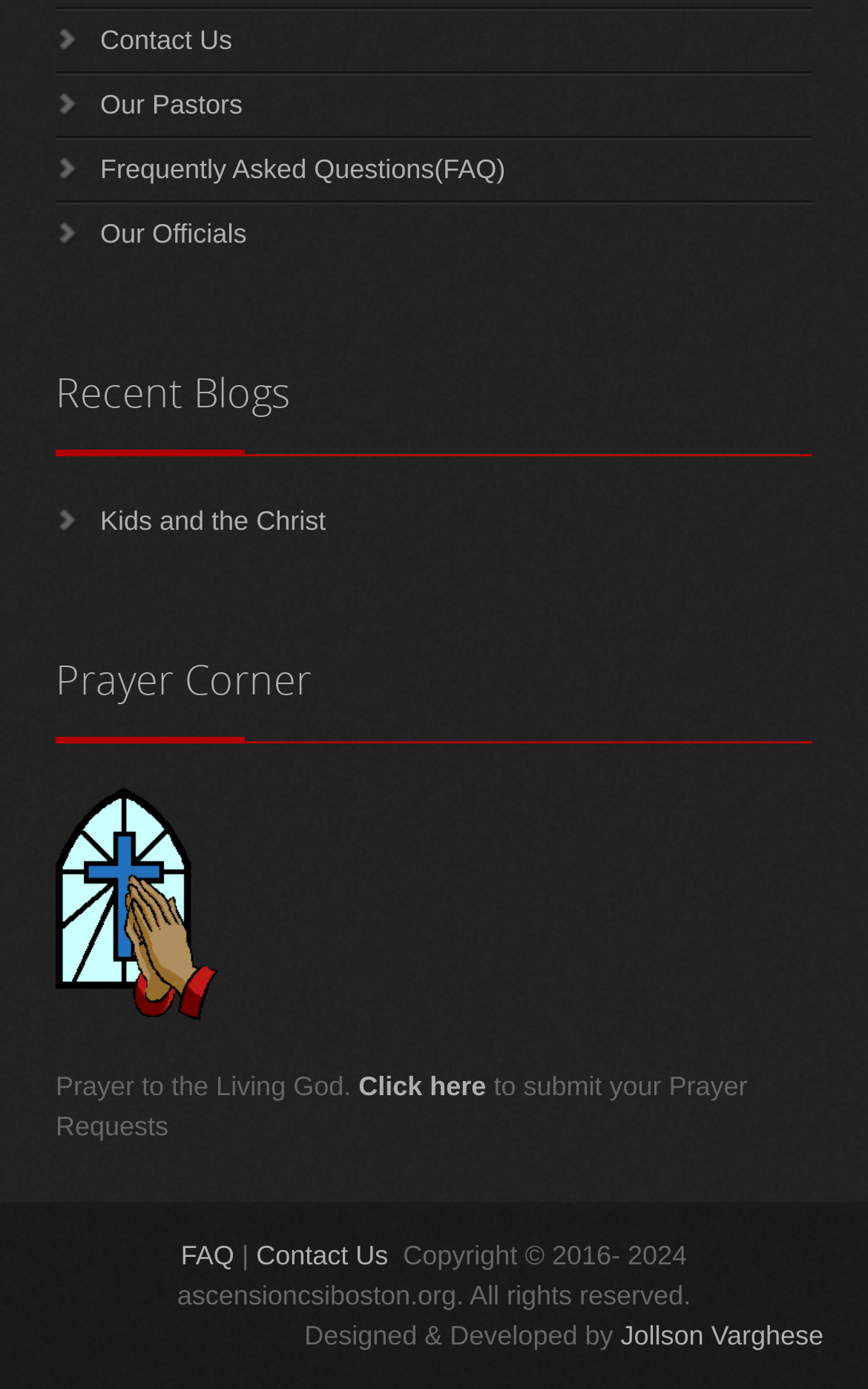Using the provided element description, identify the bounding box coordinates as (top-left x, top-left y, bottom-right x, bottom-right y). Ensure all values are between 0 and 1. Description: Movies

None